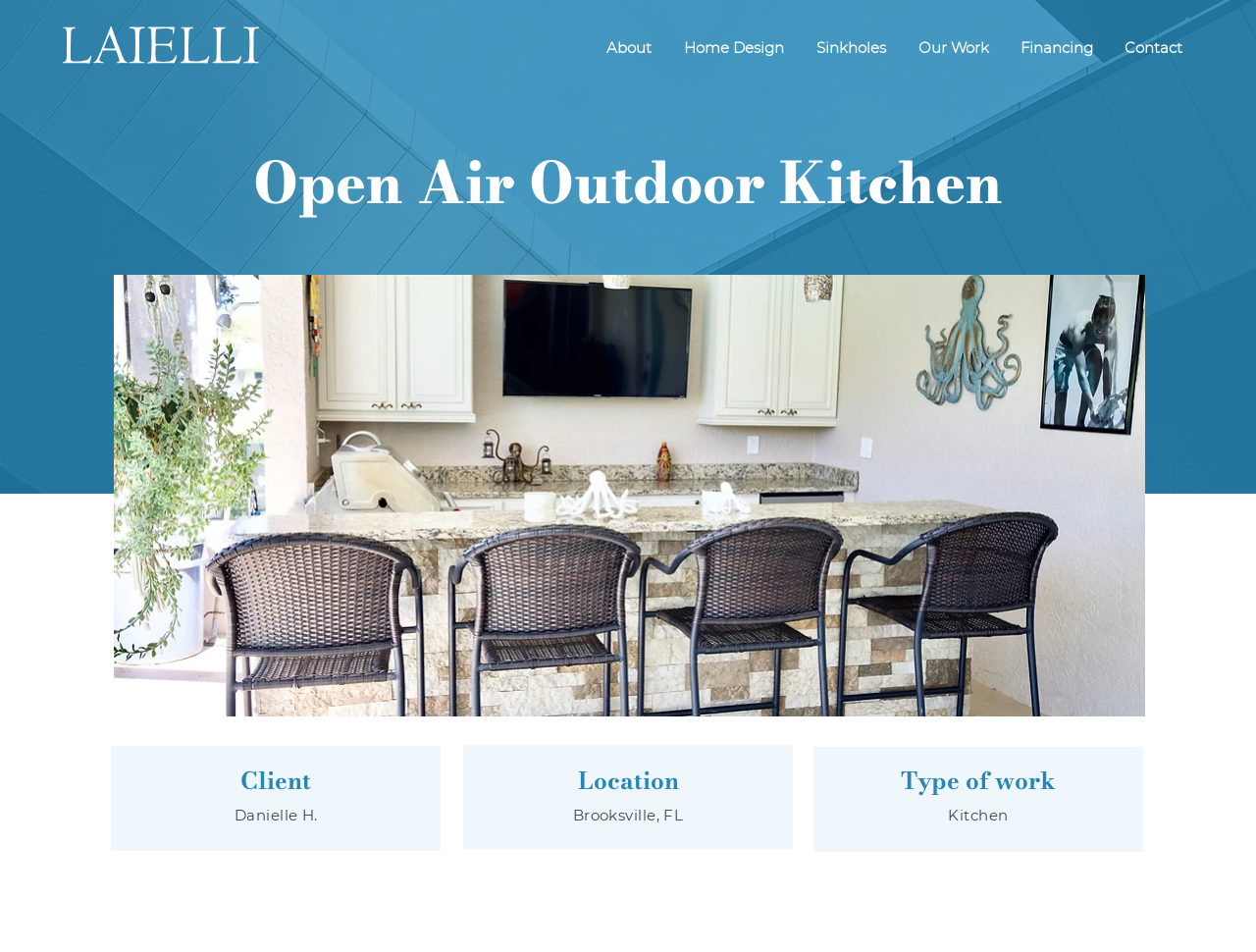Predict the bounding box coordinates of the UI element that matches this description: "Contact". The coordinates should be in the format [left, top, right, bottom] with each value between 0 and 1.

[0.882, 0.027, 0.953, 0.073]